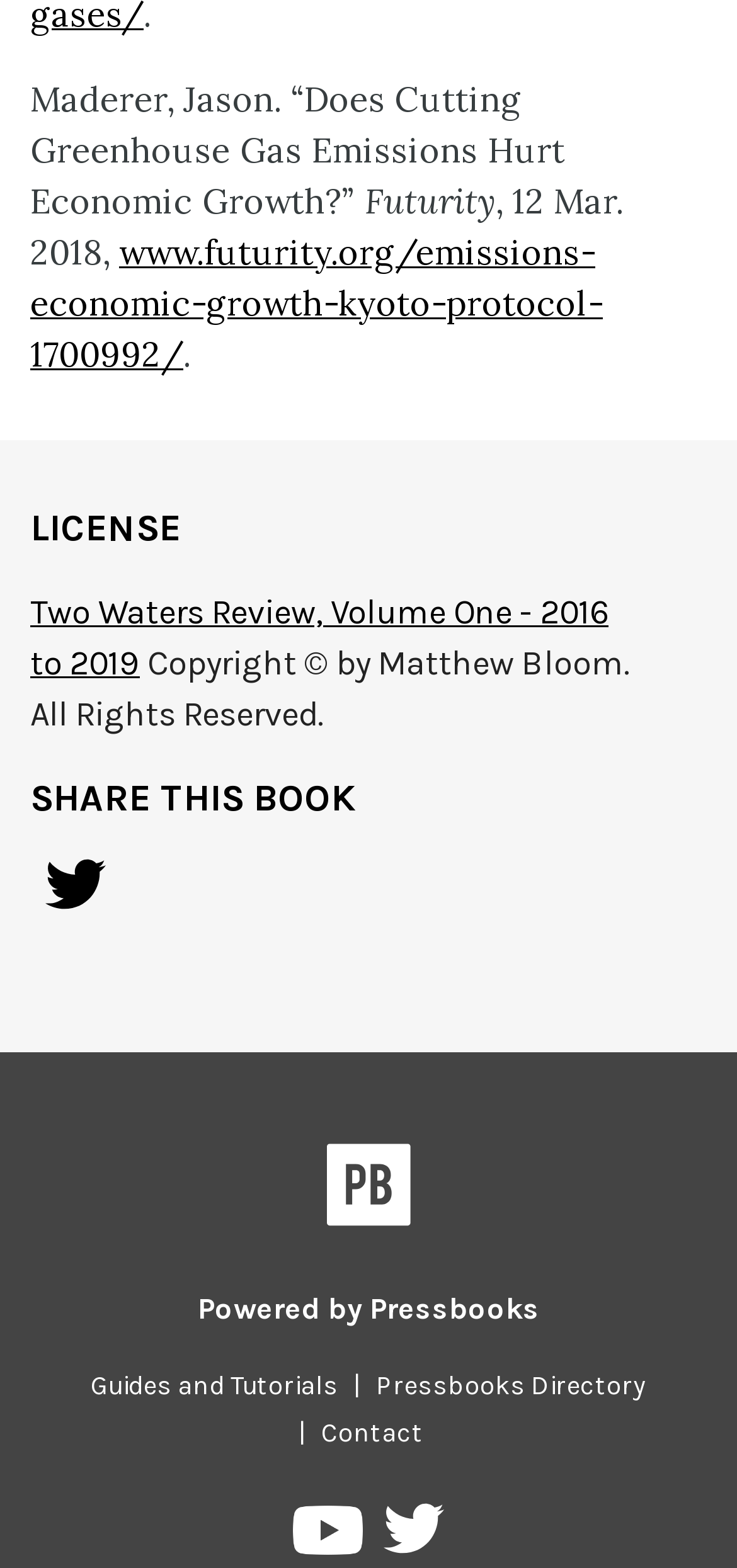Please specify the bounding box coordinates in the format (top-left x, top-left y, bottom-right x, bottom-right y), with all values as floating point numbers between 0 and 1. Identify the bounding box of the UI element described by: Pressbooks Directory

[0.49, 0.874, 0.897, 0.894]